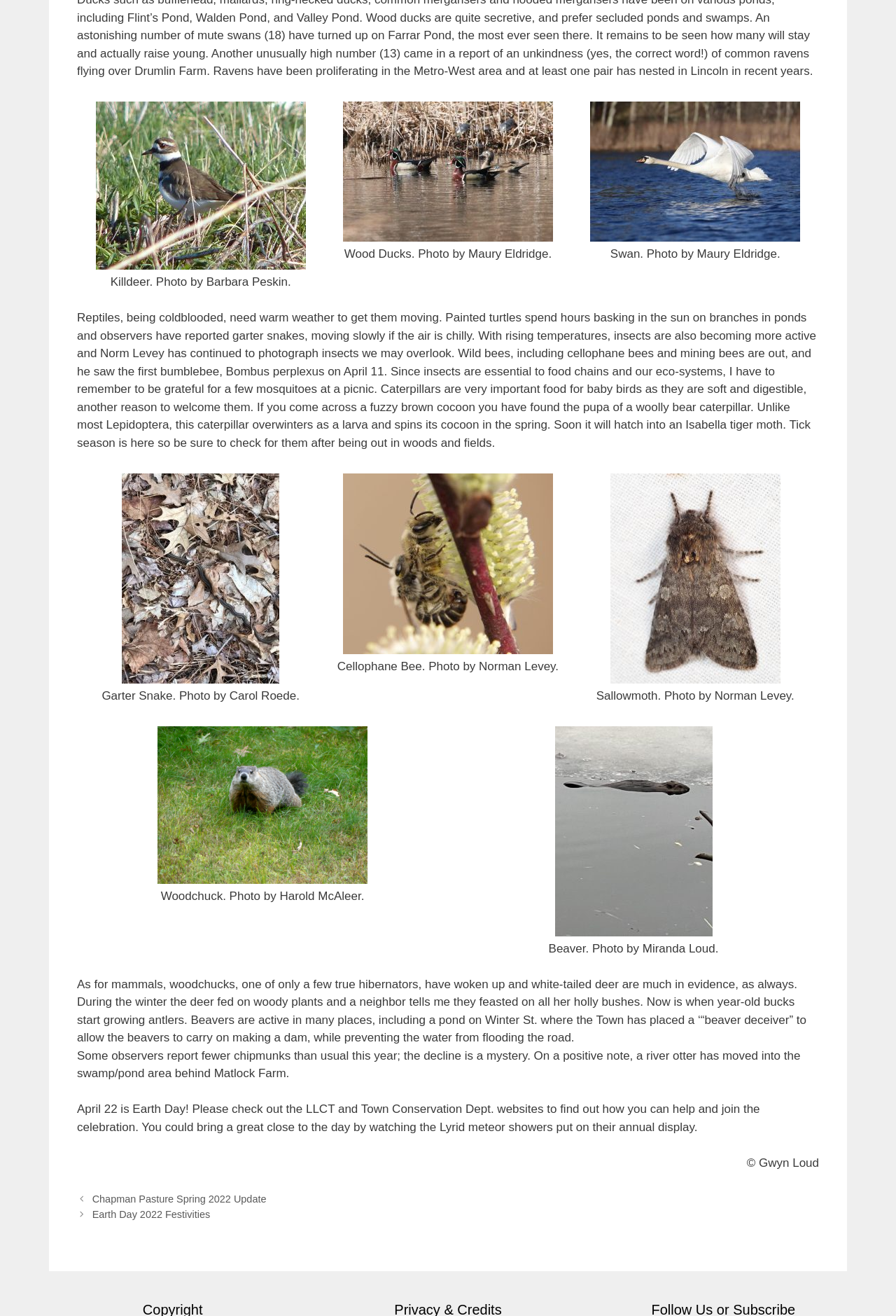Who is the author of the webpage content?
Refer to the image and give a detailed answer to the question.

I found the author's name at the bottom of the webpage, where it says '© Gwyn Loud'.